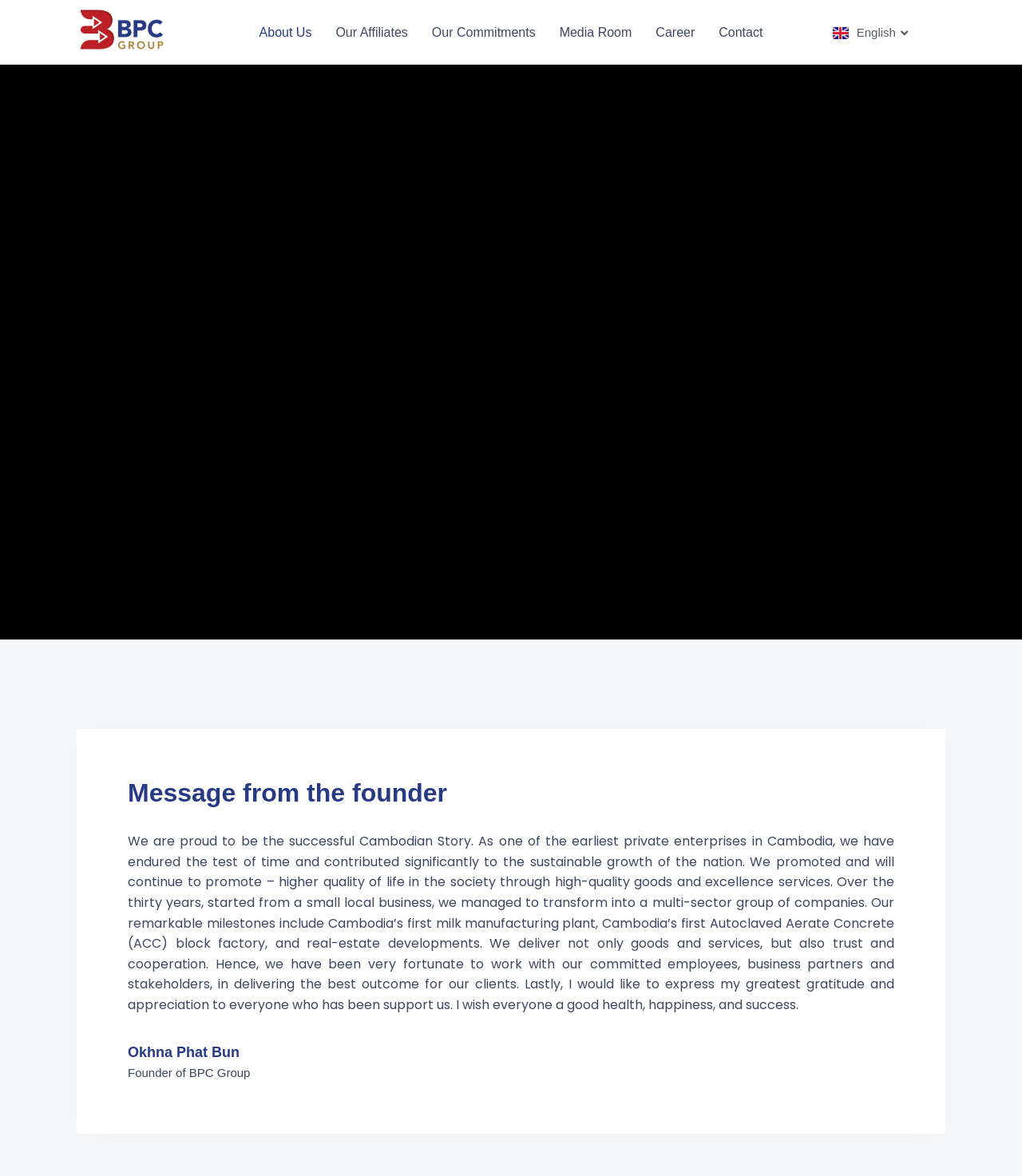Answer the question using only a single word or phrase: 
What is the name of the company described in the webpage?

BPC Group